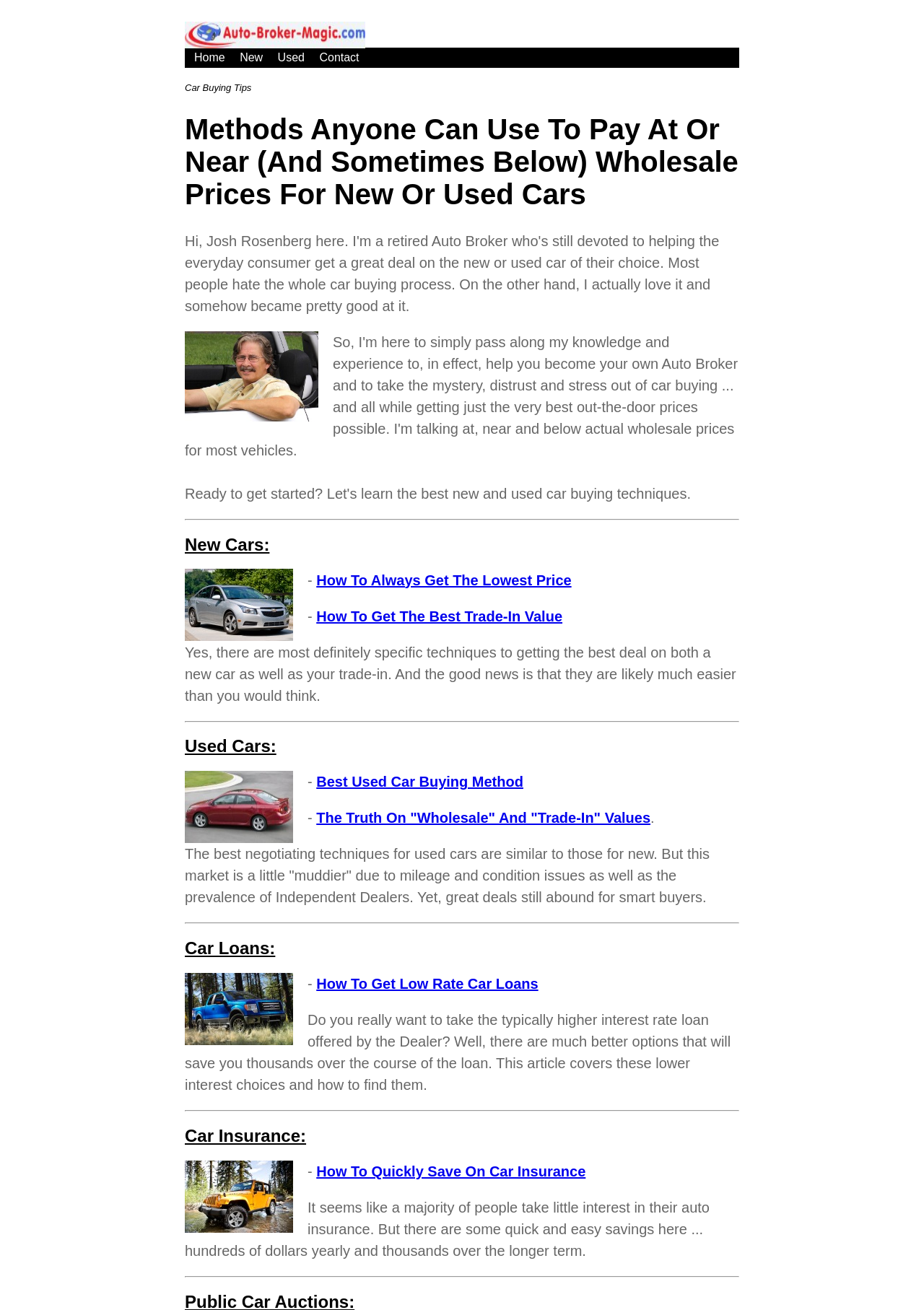What is the purpose of the links on this webpage?
Using the image, elaborate on the answer with as much detail as possible.

The links on this webpage, such as 'How To Always Get The Lowest Price' and 'Best Used Car Buying Method', appear to be providing additional resources and guides for readers who want to learn more about specific topics related to car buying.